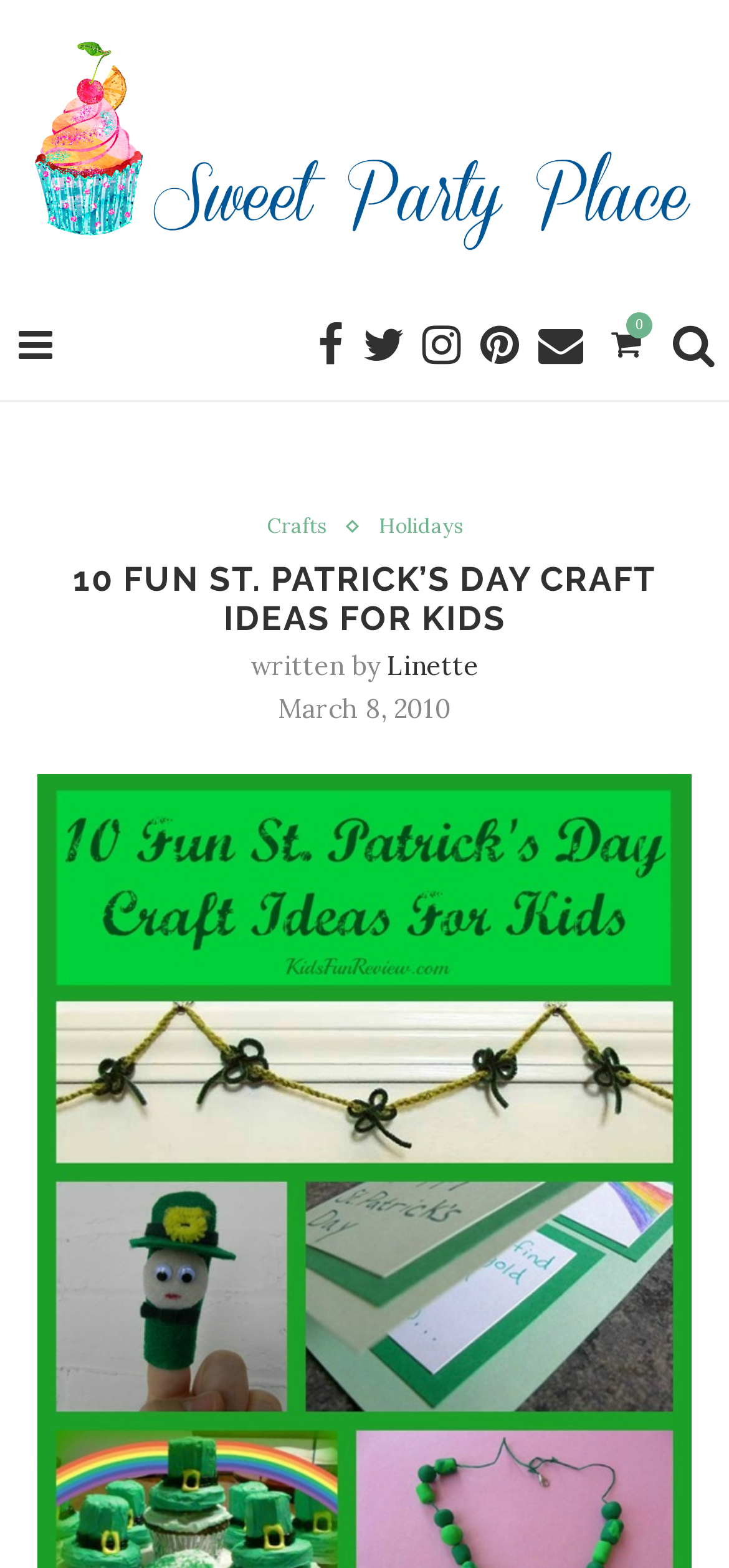Please use the details from the image to answer the following question comprehensively:
What is the name of the website?

The name of the website can be found by looking at the link at the top of the page, which contains the text 'Sweet Party Place'. This text indicates the name of the website.